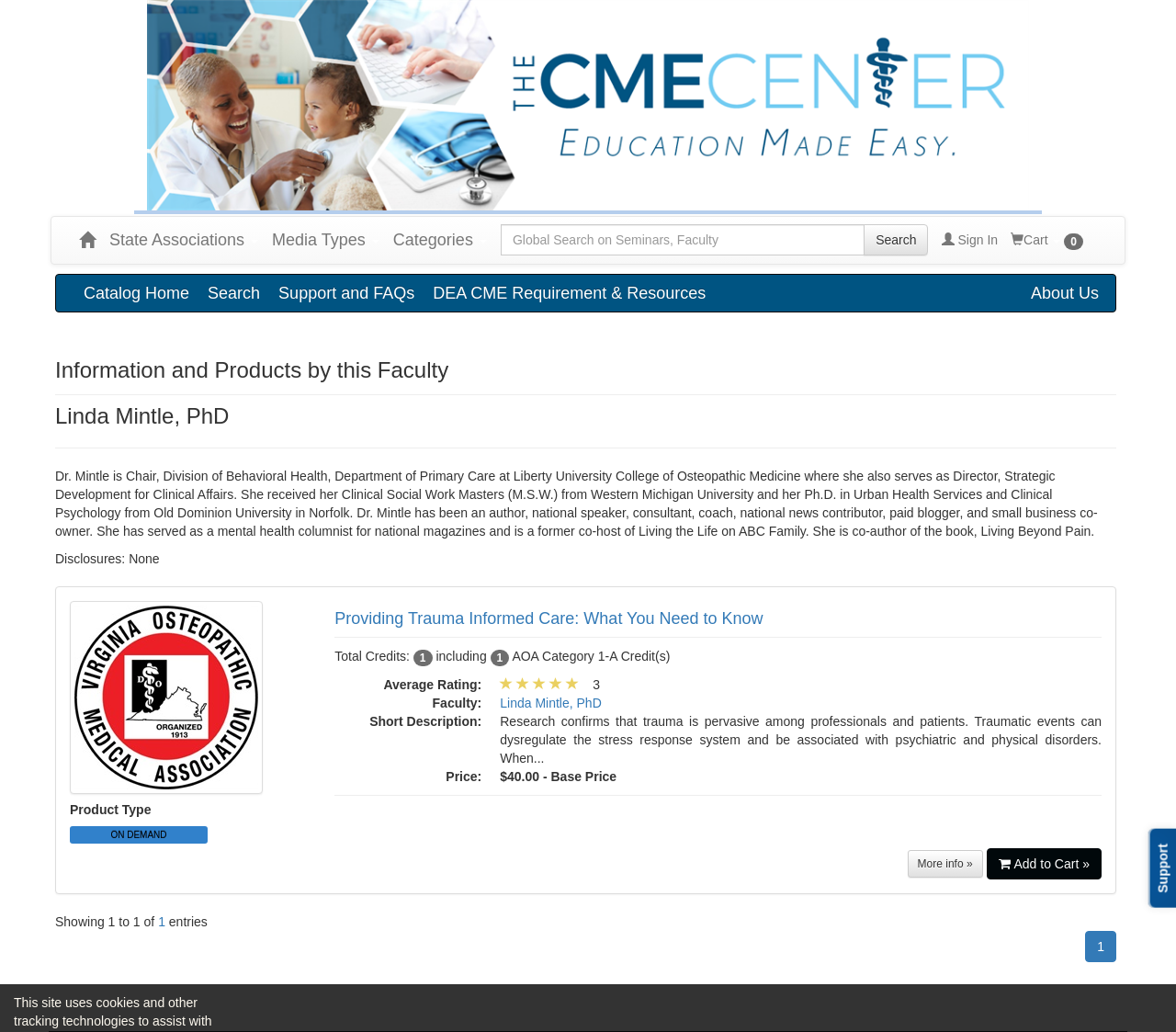Return the bounding box coordinates of the UI element that corresponds to this description: "Search". The coordinates must be given as four float numbers in the range of 0 and 1, [left, top, right, bottom].

[0.169, 0.266, 0.229, 0.302]